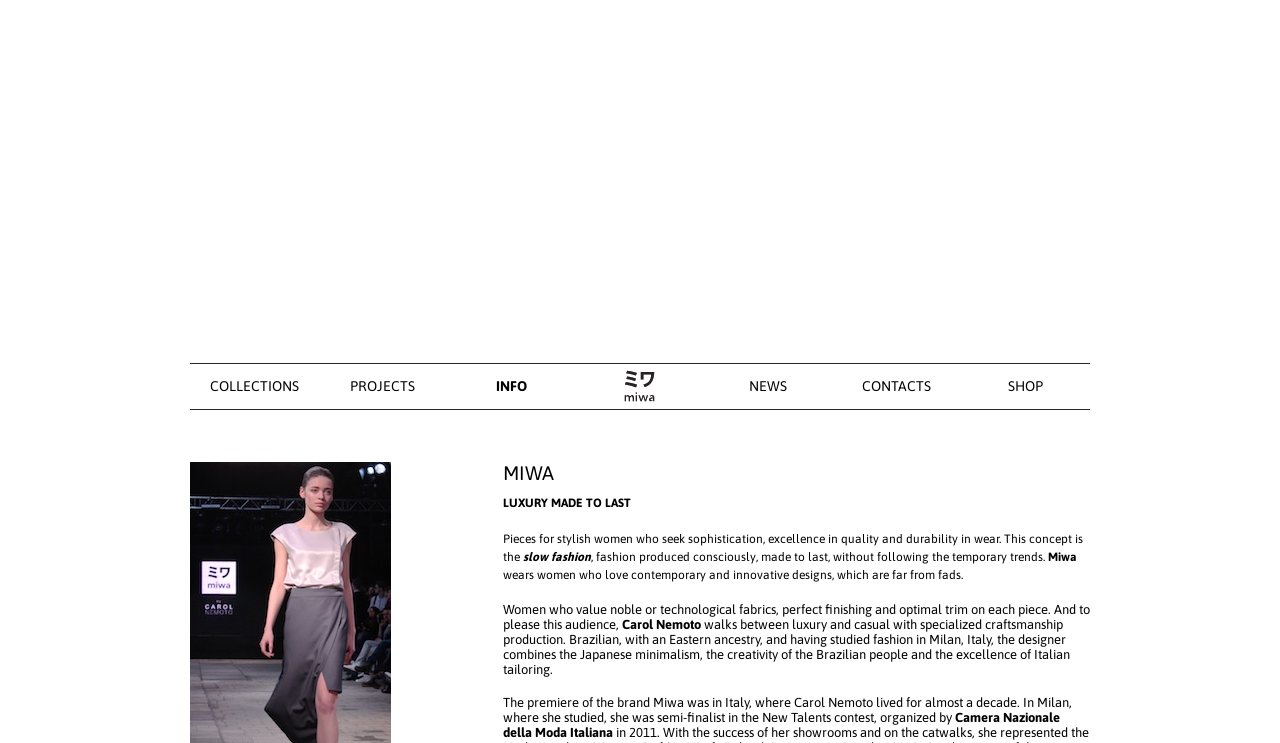What is the brand name?
Please provide a single word or phrase as your answer based on the image.

Miwa